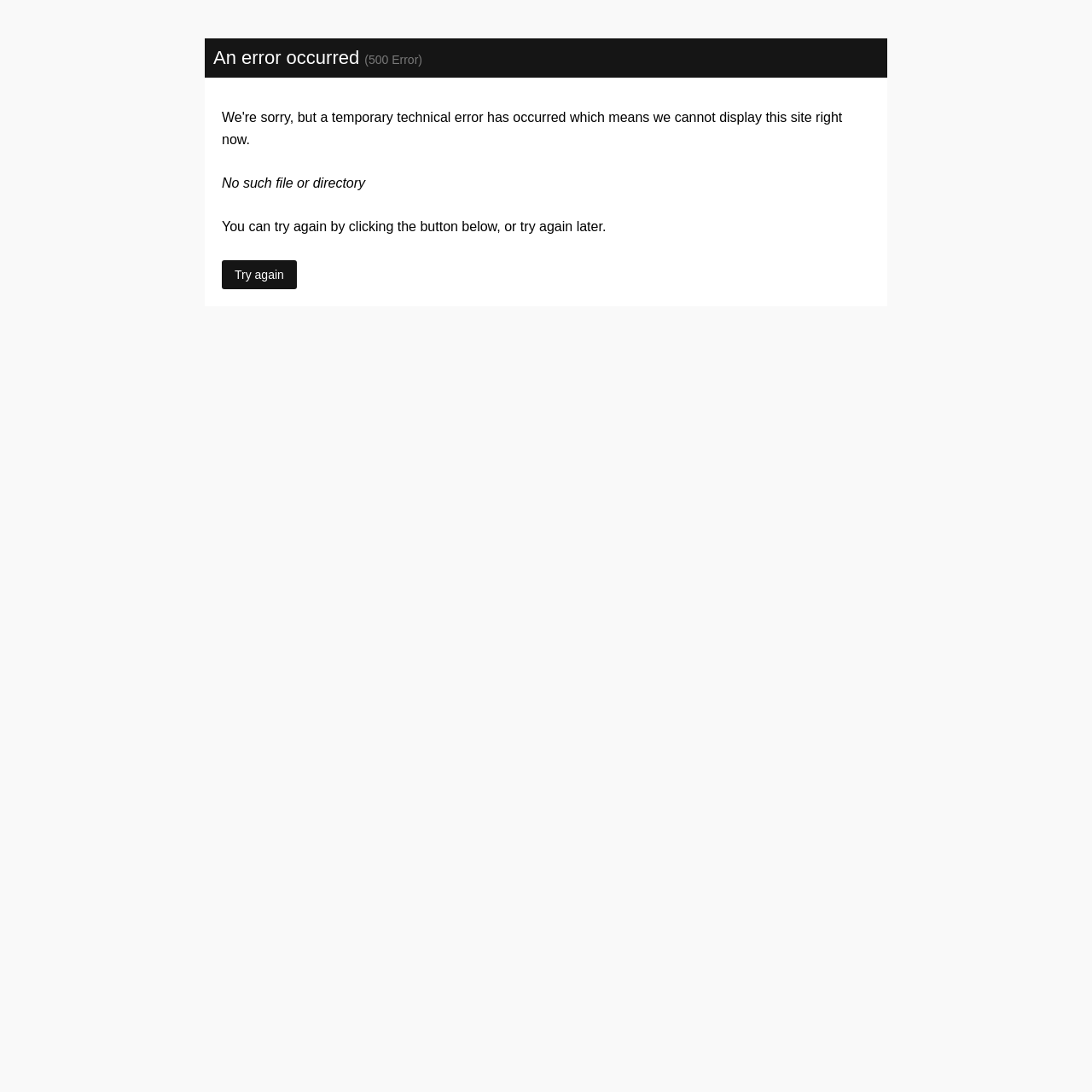Given the element description: "Try again", predict the bounding box coordinates of this UI element. The coordinates must be four float numbers between 0 and 1, given as [left, top, right, bottom].

[0.203, 0.238, 0.272, 0.265]